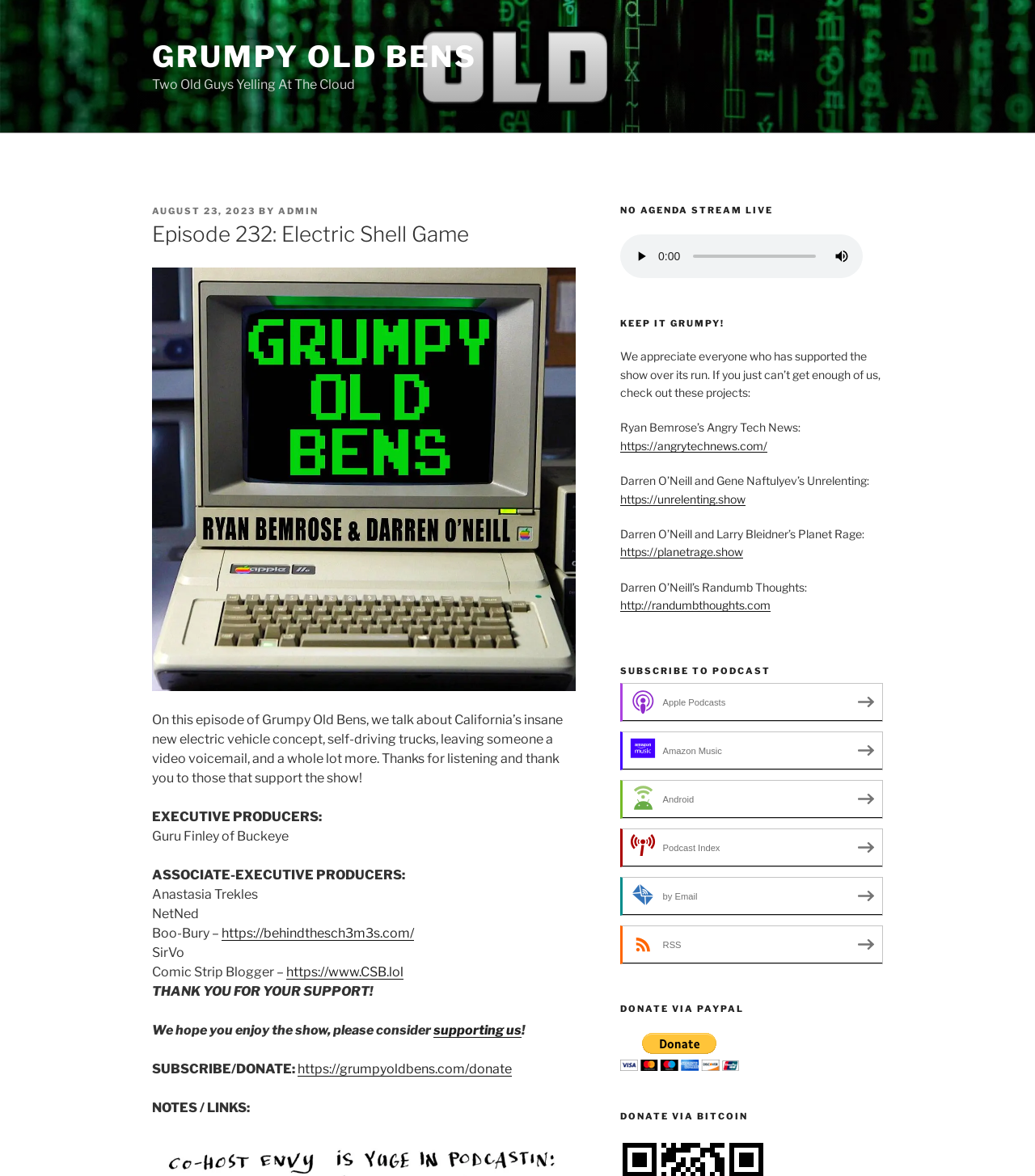Pinpoint the bounding box coordinates of the clickable area needed to execute the instruction: "Visit the Grumpy Old Bens website". The coordinates should be specified as four float numbers between 0 and 1, i.e., [left, top, right, bottom].

[0.147, 0.033, 0.461, 0.063]